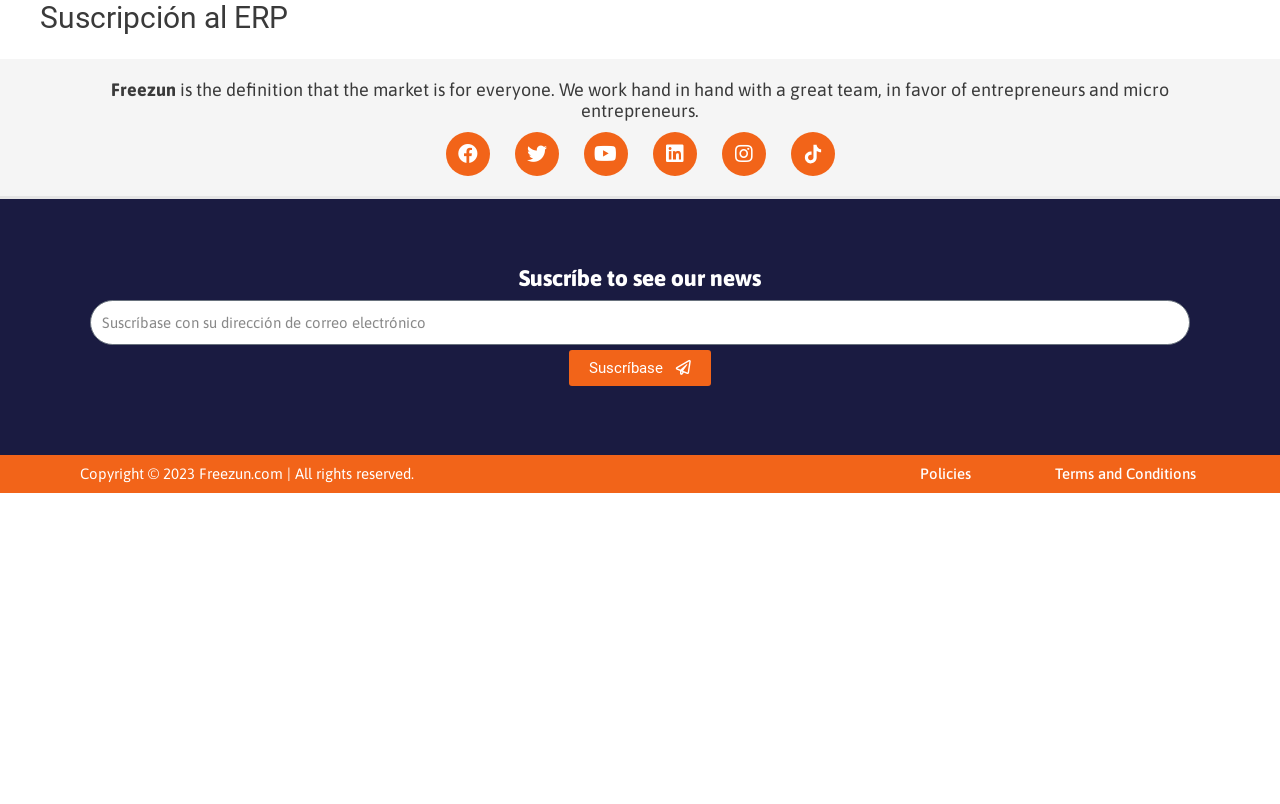Determine the bounding box coordinates of the clickable region to carry out the instruction: "Read terms and conditions".

[0.824, 0.578, 0.934, 0.599]